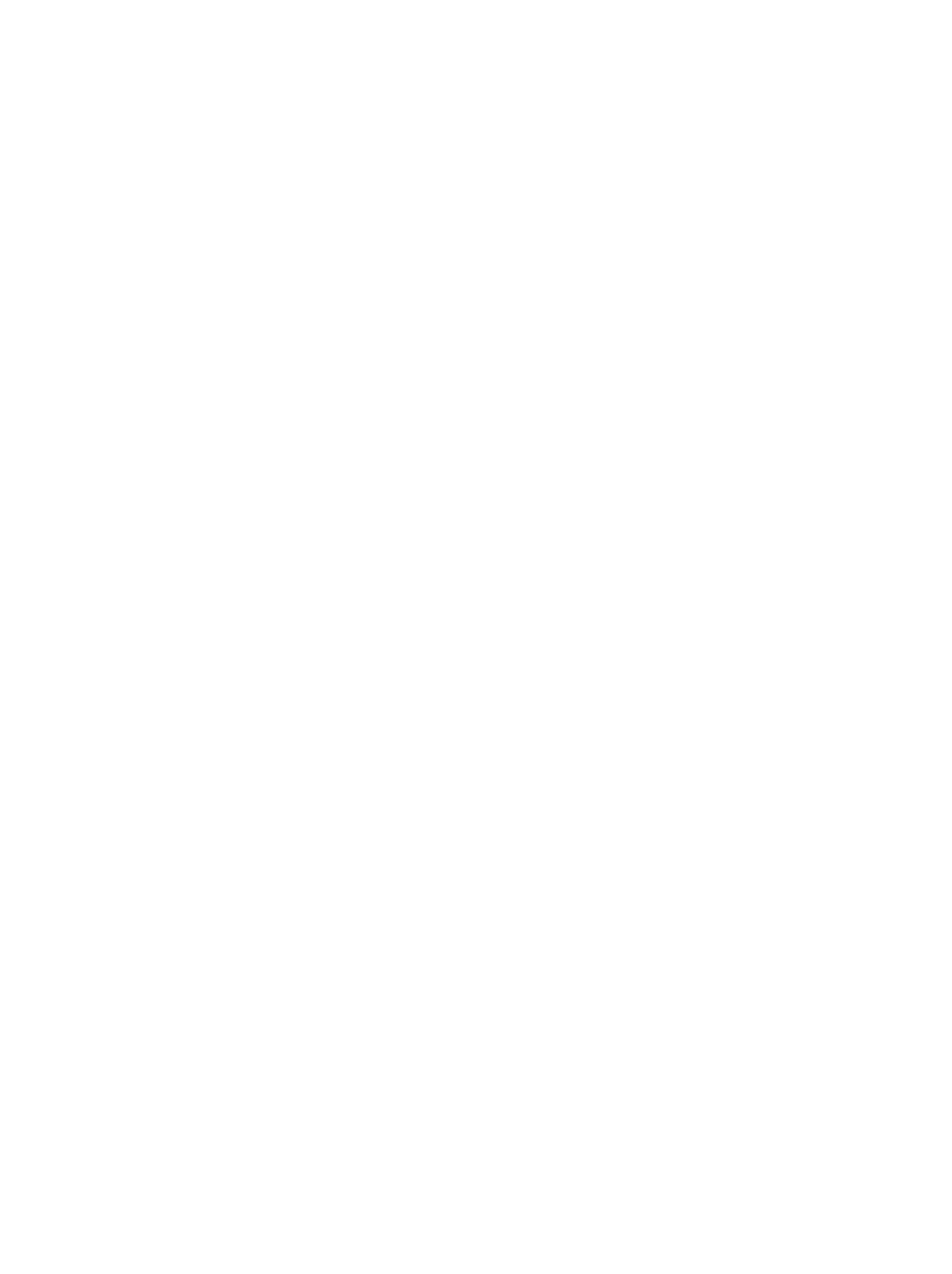Please give the bounding box coordinates of the area that should be clicked to fulfill the following instruction: "Click on CITY COUNCILOR VLOGS". The coordinates should be in the format of four float numbers from 0 to 1, i.e., [left, top, right, bottom].

[0.686, 0.07, 0.903, 0.085]